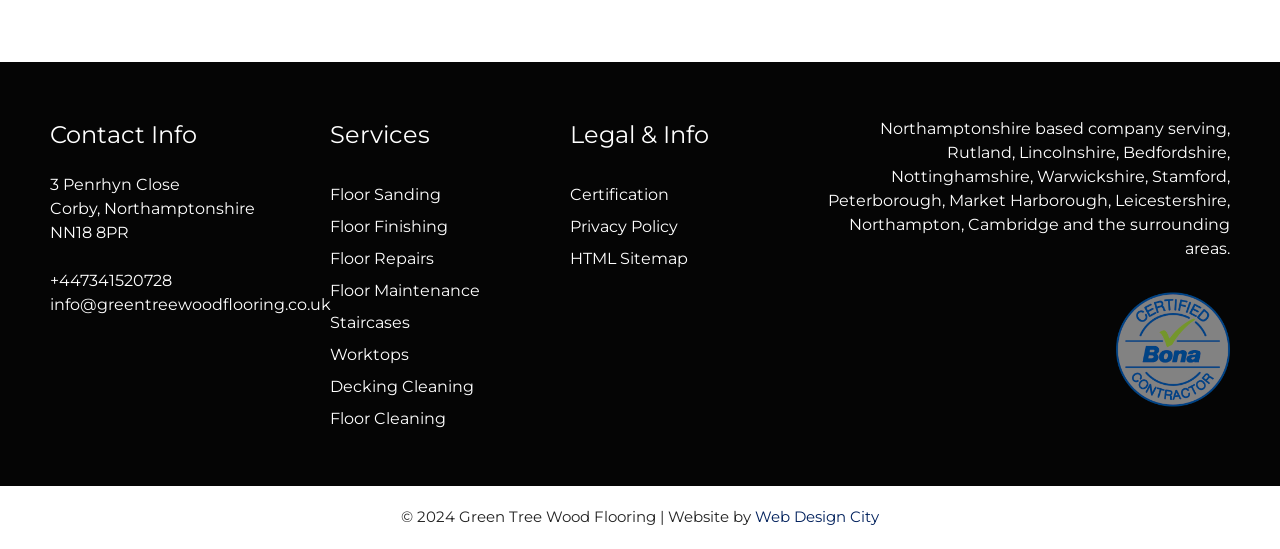Find the bounding box coordinates of the clickable region needed to perform the following instruction: "Search for essays". The coordinates should be provided as four float numbers between 0 and 1, i.e., [left, top, right, bottom].

None